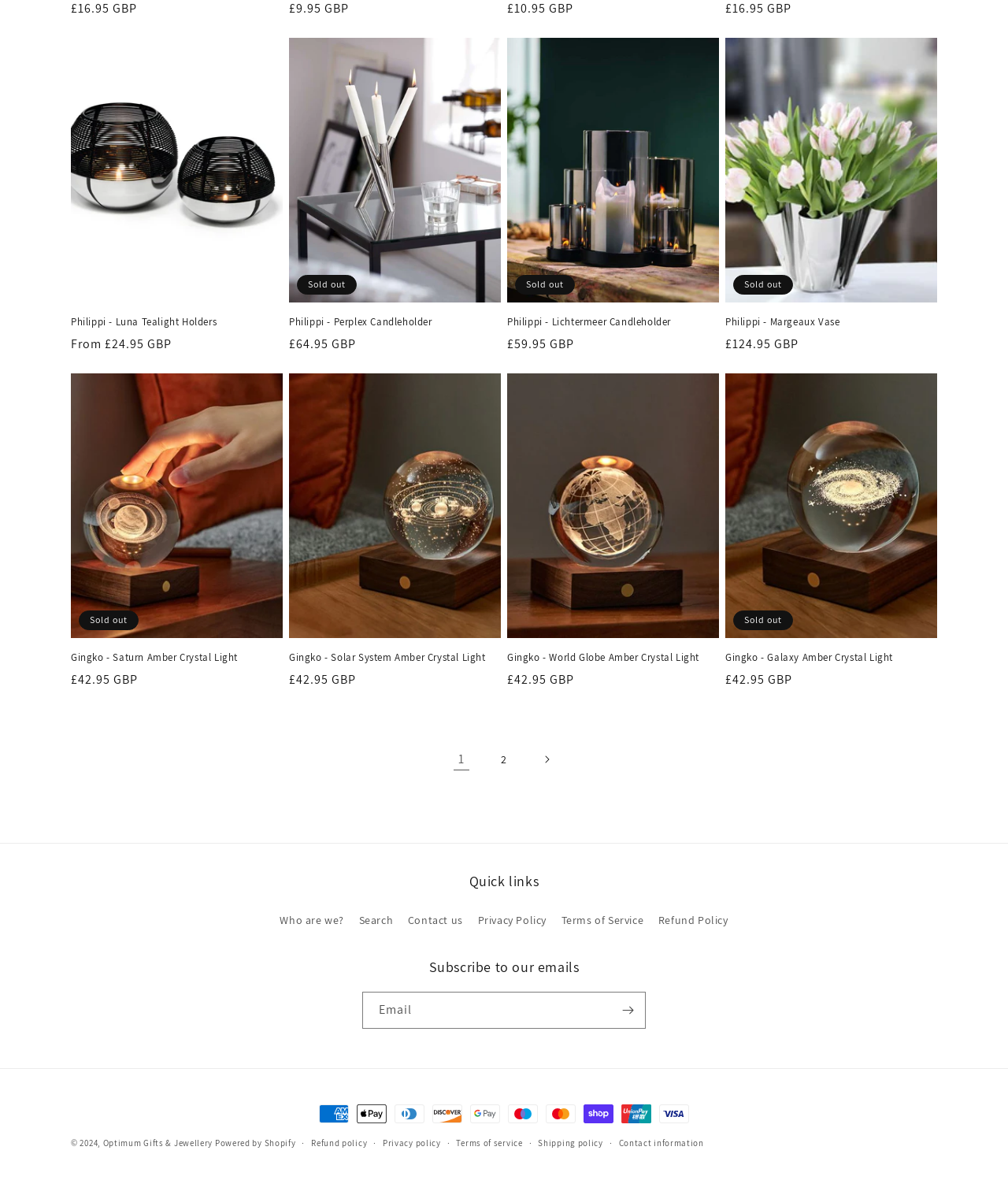Please answer the following question using a single word or phrase: 
What payment methods are accepted?

Multiple